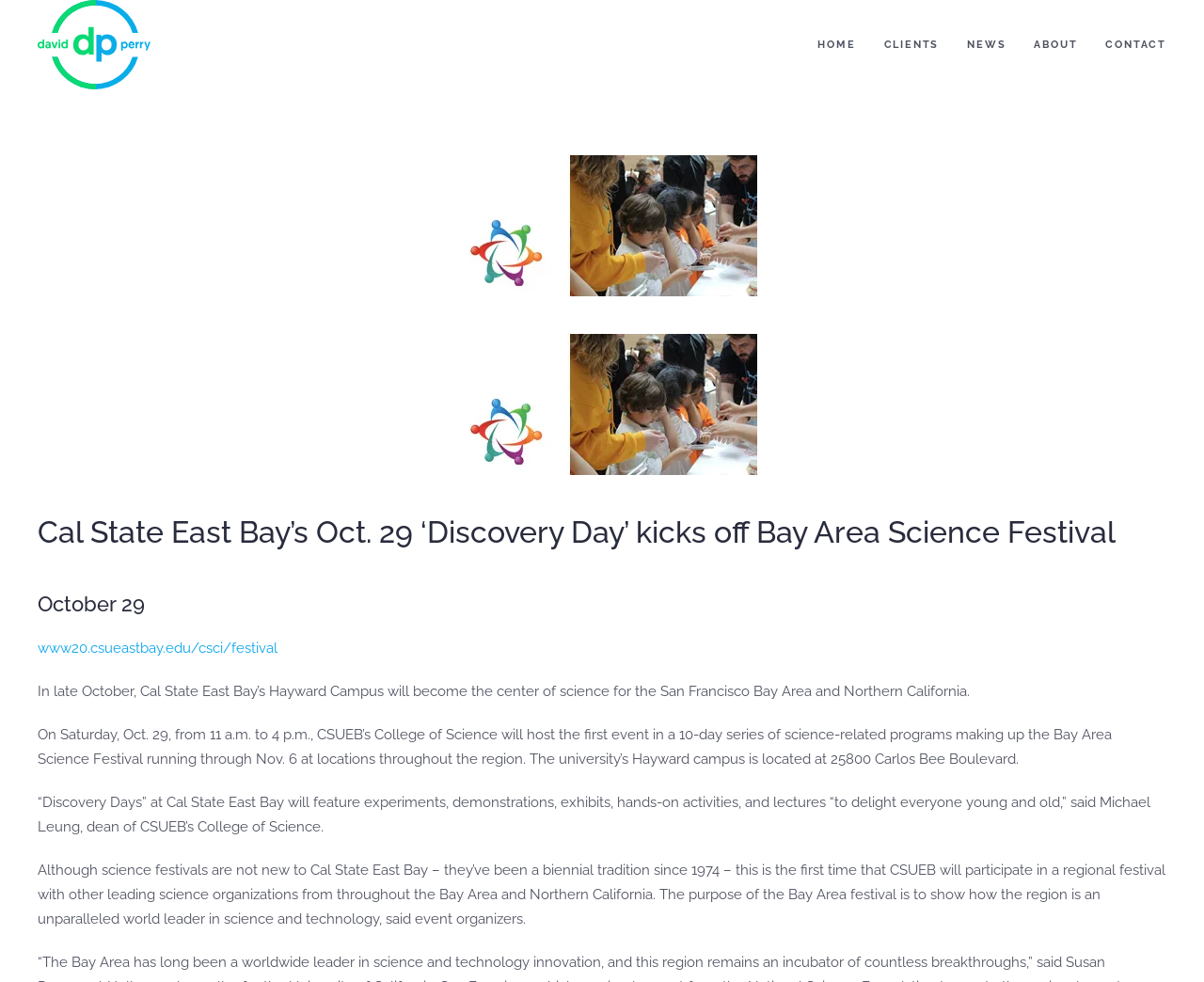What is the purpose of the Bay Area Science Festival?
Use the image to answer the question with a single word or phrase.

To show how the region is a world leader in science and technology